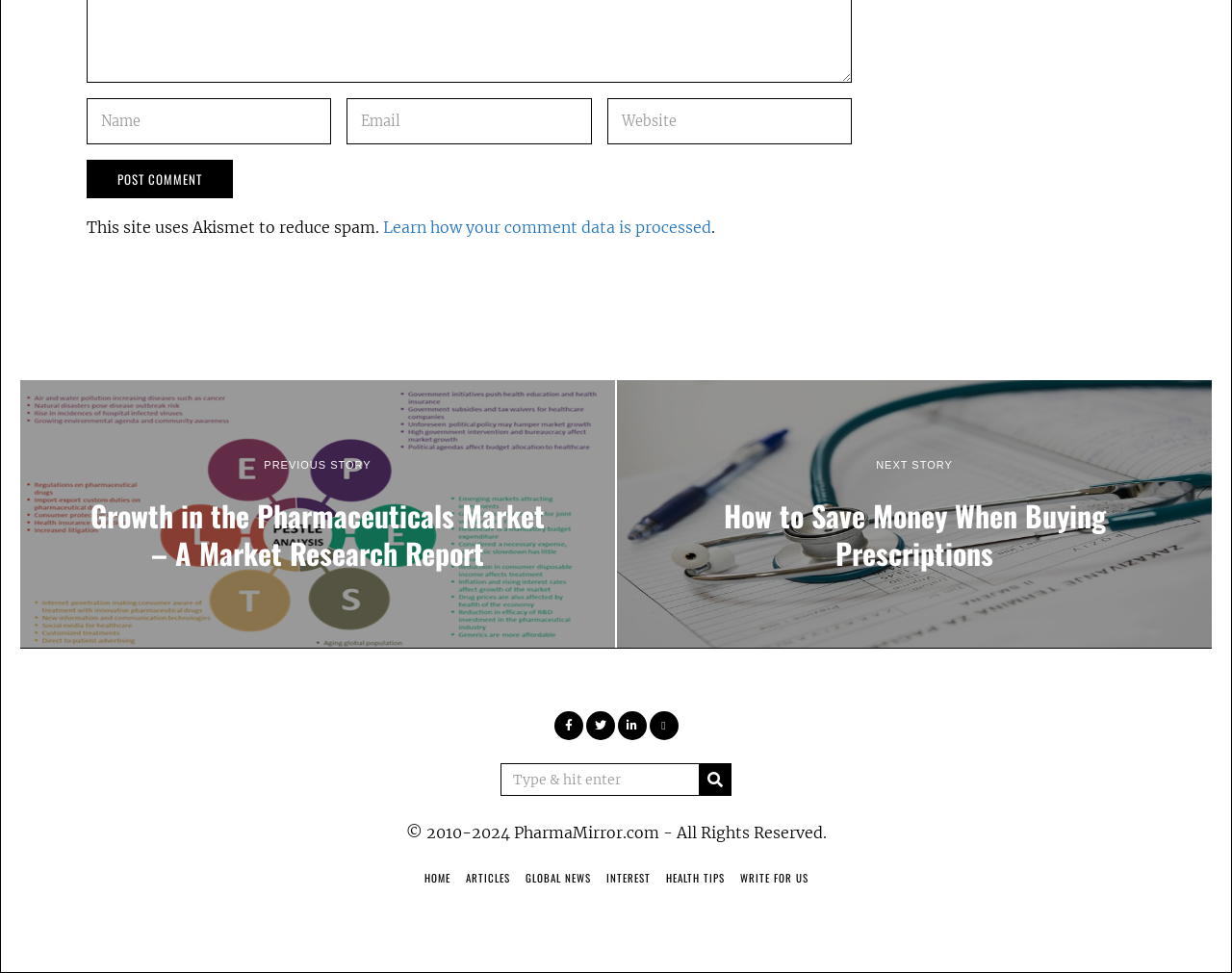Based on the image, please respond to the question with as much detail as possible:
What is the name of the website?

The copyright information at the bottom of the webpage reads '© 2010-2024 PharmaMirror.com - All Rights Reserved.', indicating that the name of the website is PharmaMirror.com.